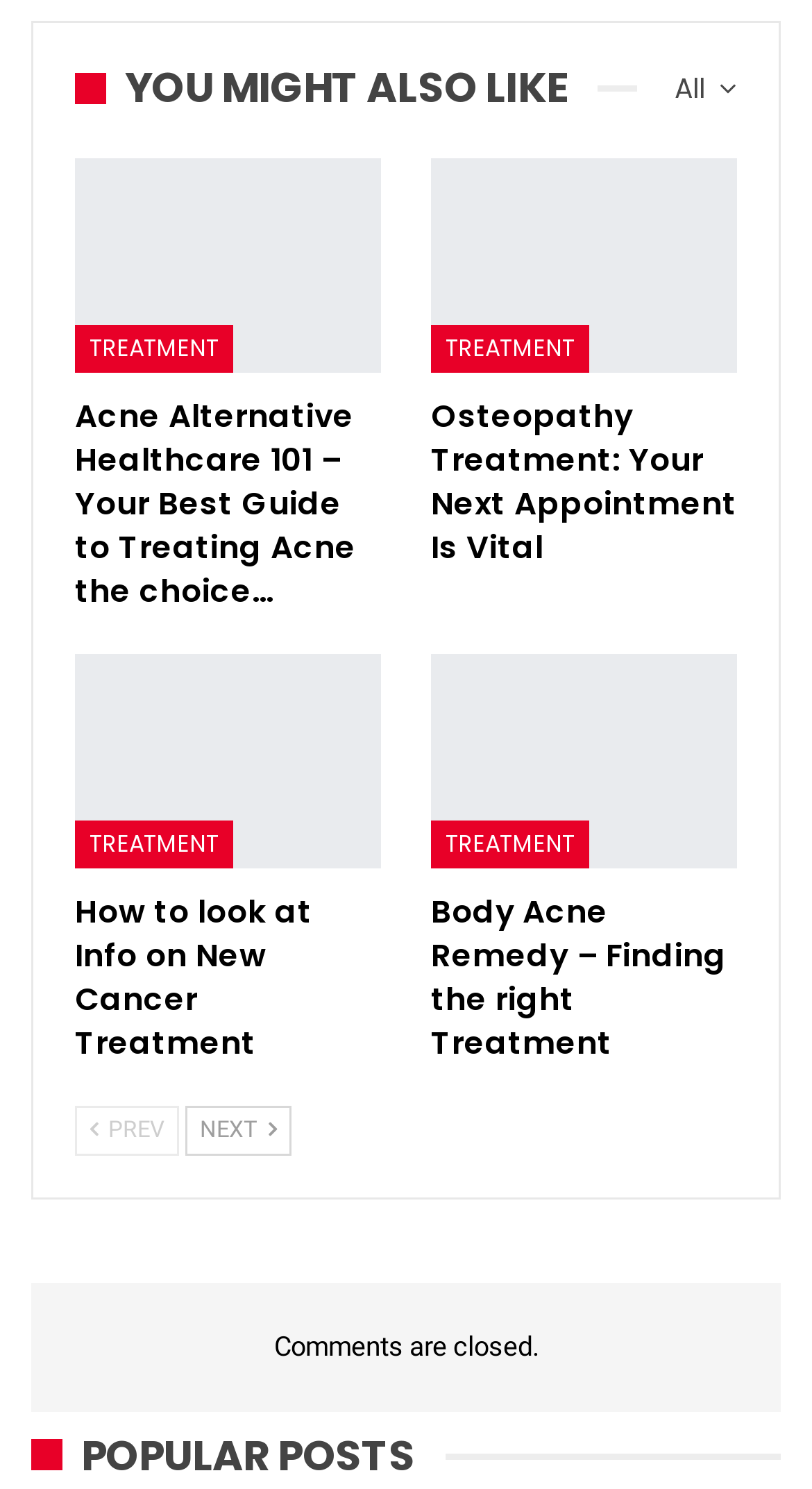Please answer the following question using a single word or phrase: 
What is the topic of the last article?

Body Acne Remedy